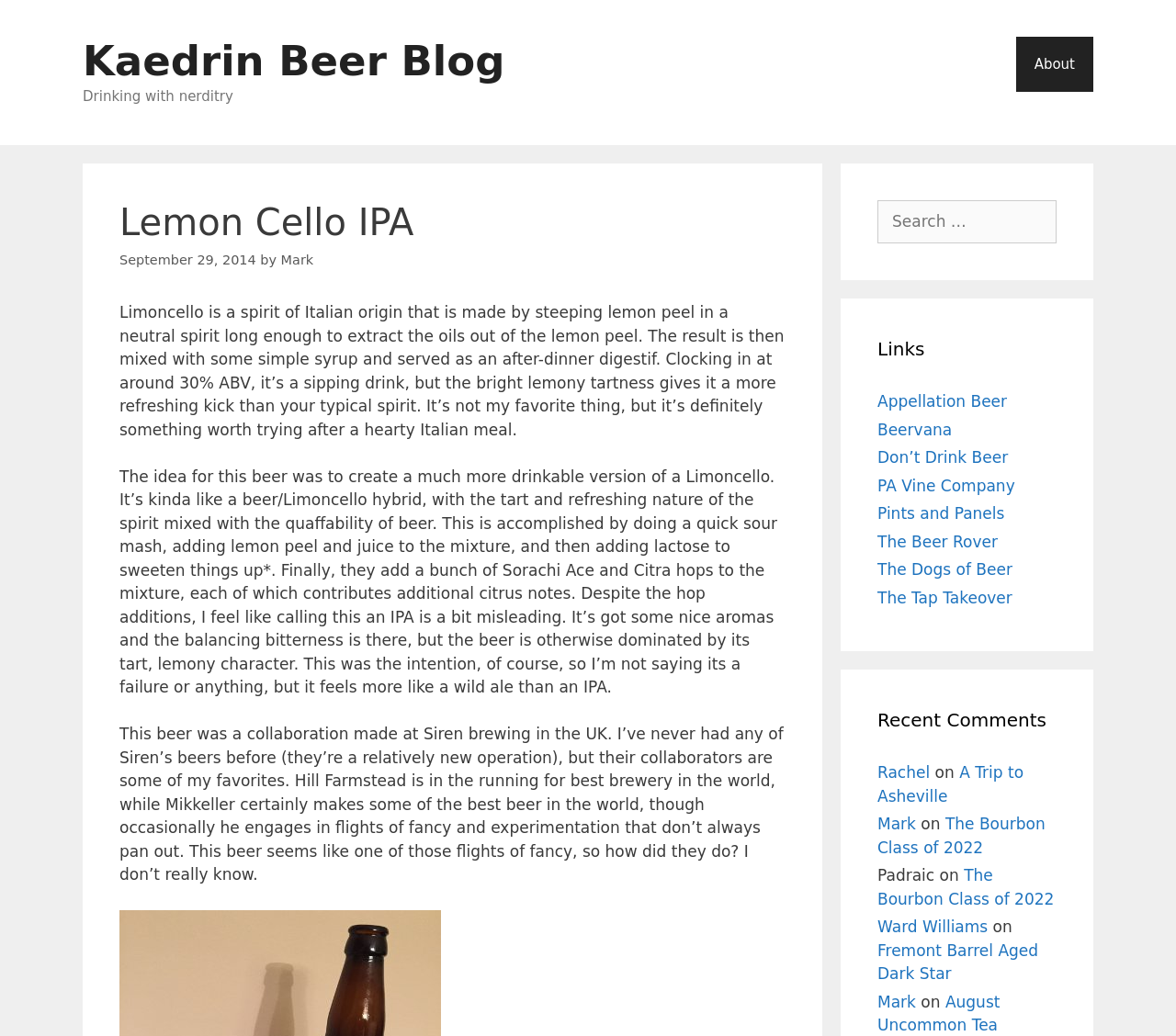What is the collaboration brewery mentioned in the blog post?
Please ensure your answer to the question is detailed and covers all necessary aspects.

The blog post mentions that the beer was a collaboration made at Siren brewing in the UK. This suggests that Siren brewing is one of the breweries involved in the collaboration.